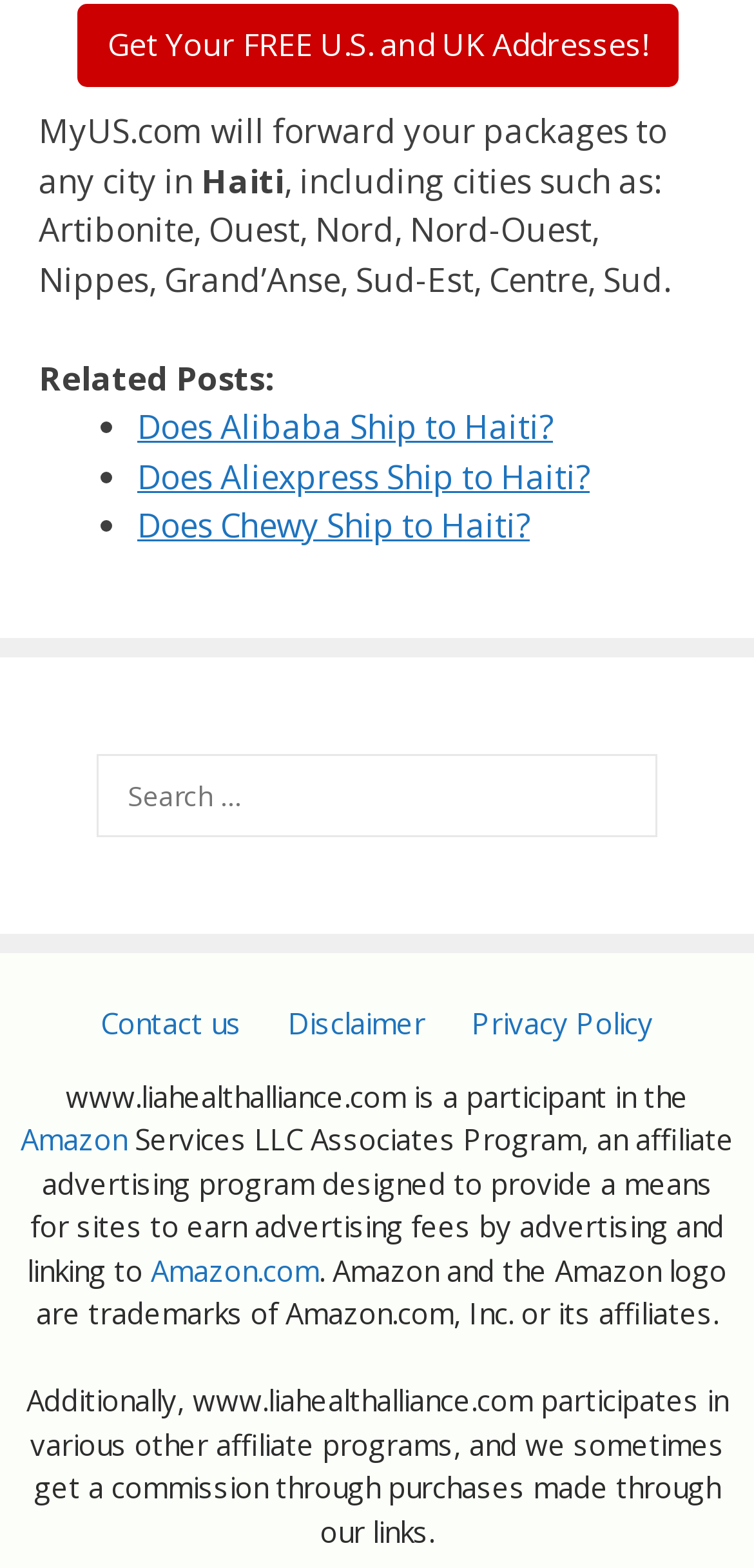Locate the bounding box coordinates of the element to click to perform the following action: 'Contact us'. The coordinates should be given as four float values between 0 and 1, in the form of [left, top, right, bottom].

[0.133, 0.64, 0.321, 0.665]